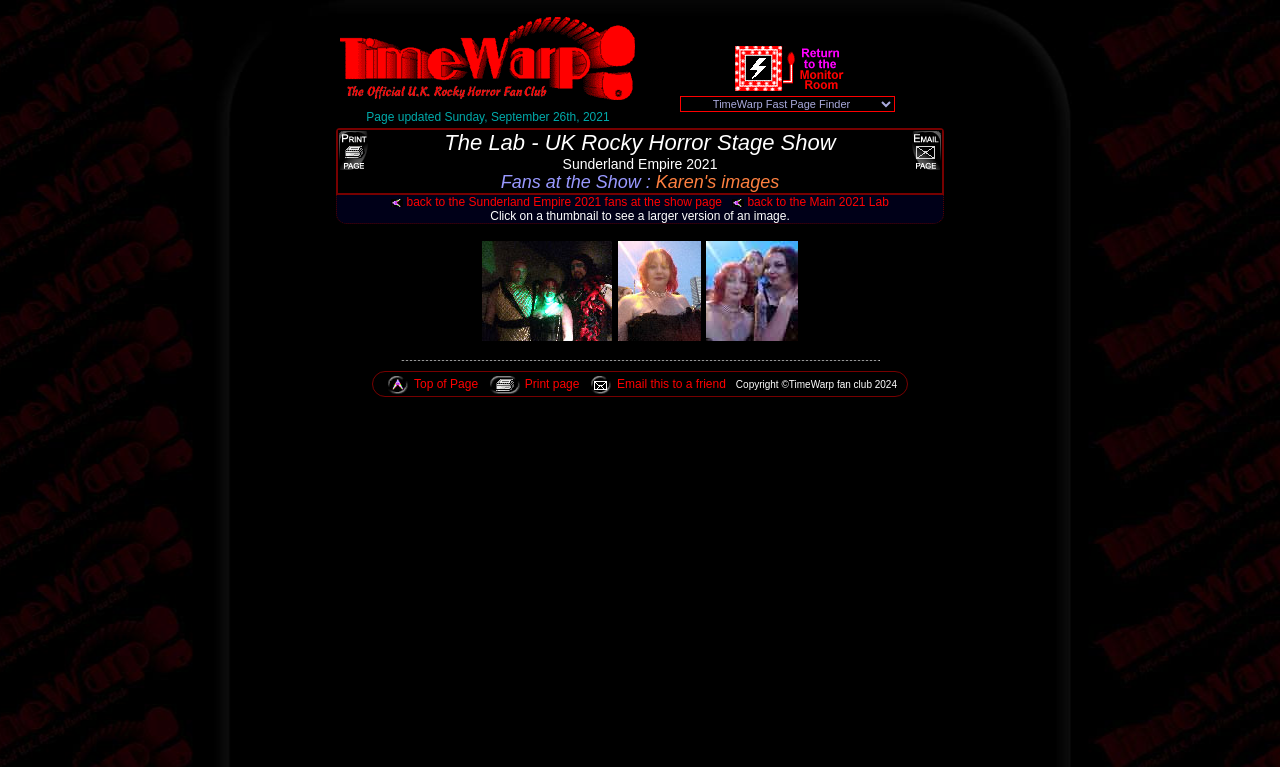Determine the bounding box coordinates of the region to click in order to accomplish the following instruction: "Click for larger image". Provide the coordinates as four float numbers between 0 and 1, specifically [left, top, right, bottom].

[0.375, 0.43, 0.479, 0.451]